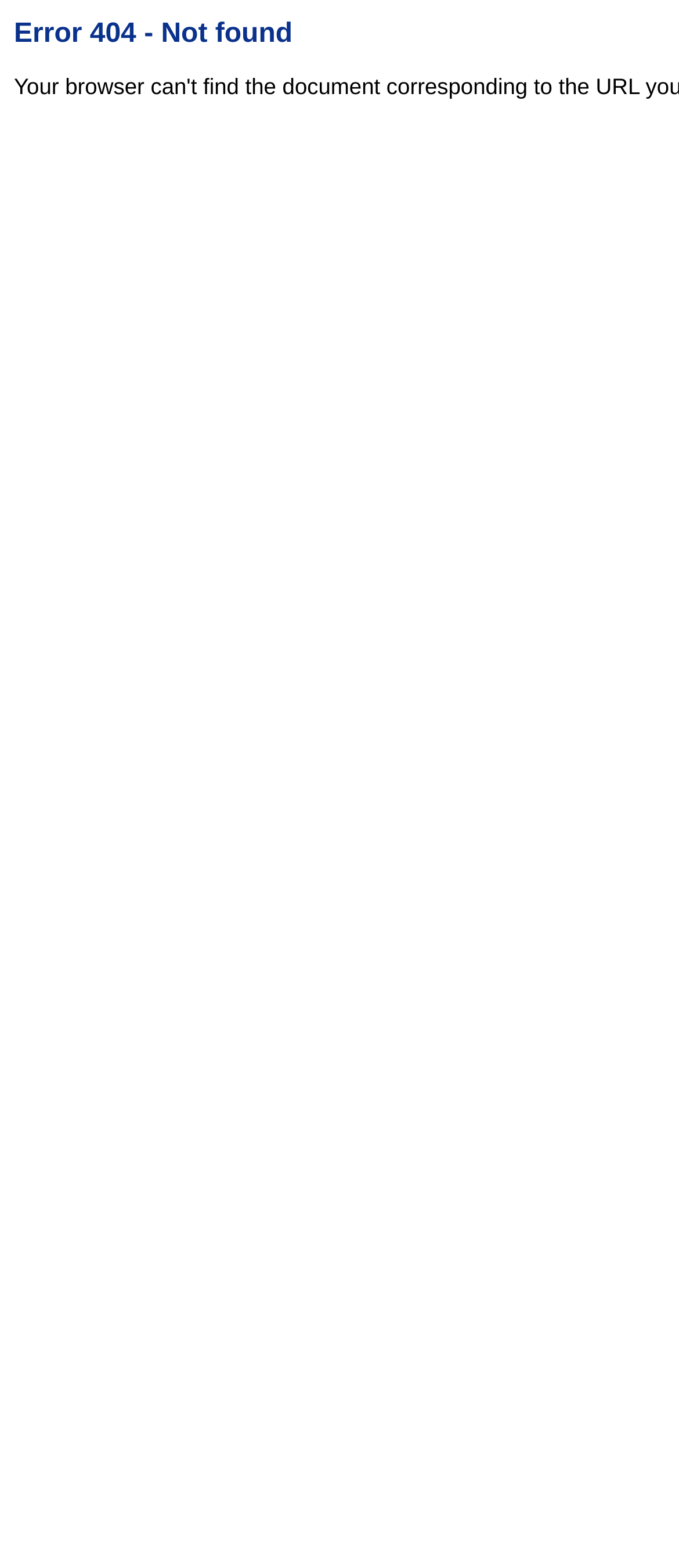Please find and provide the title of the webpage.

Error 404 - Not found